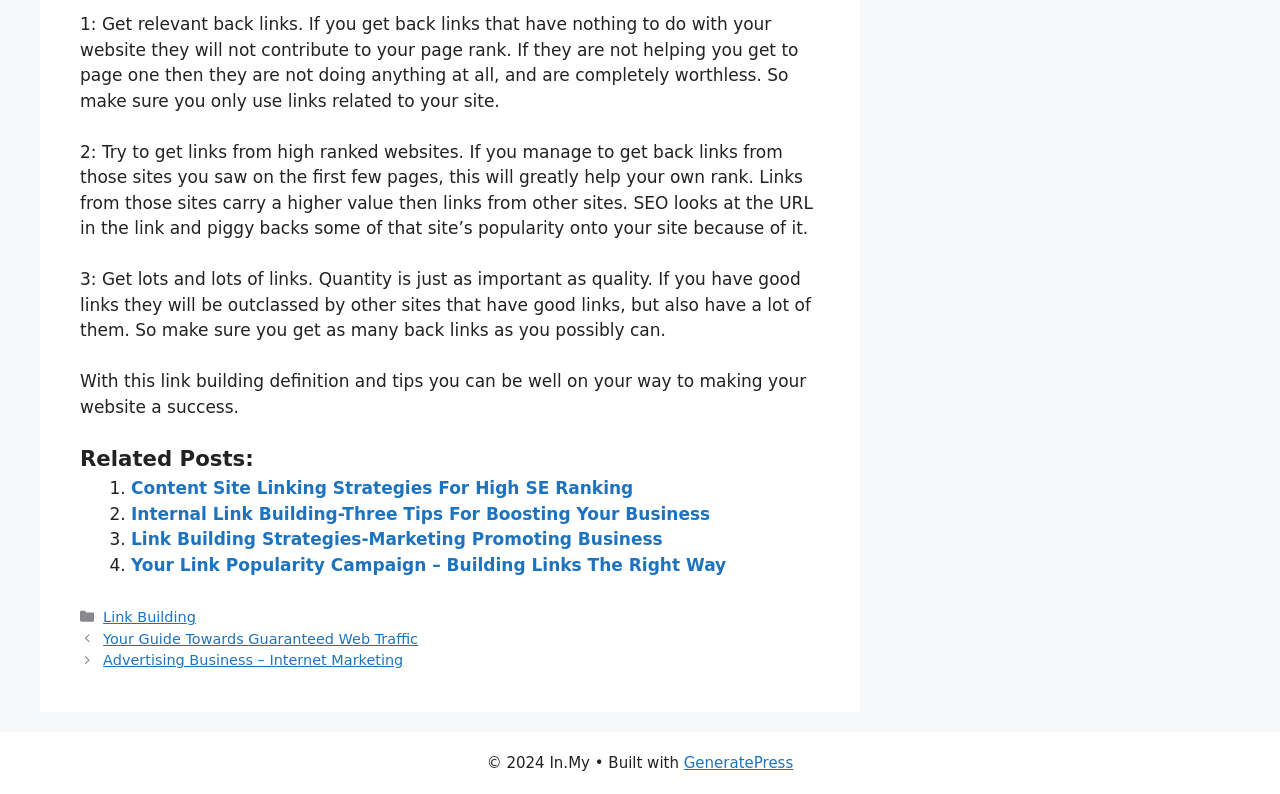Answer the following inquiry with a single word or phrase:
How many related posts are listed?

4